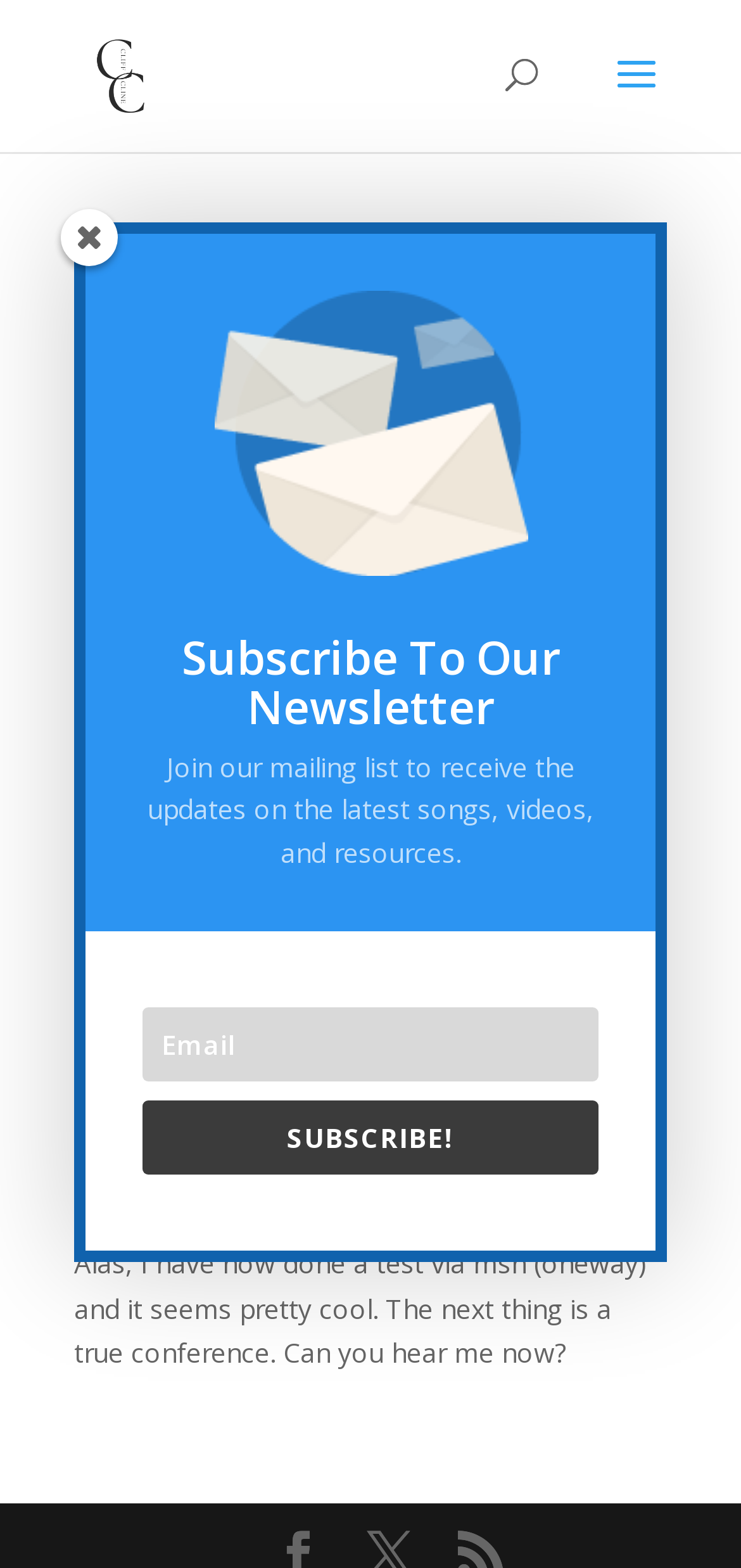What is the author of the article?
Refer to the image and provide a detailed answer to the question.

I found the author of the article by looking at the link element at the top of the page which says 'Cliff Cline'. This suggests that Cliff Cline is the author of the article.